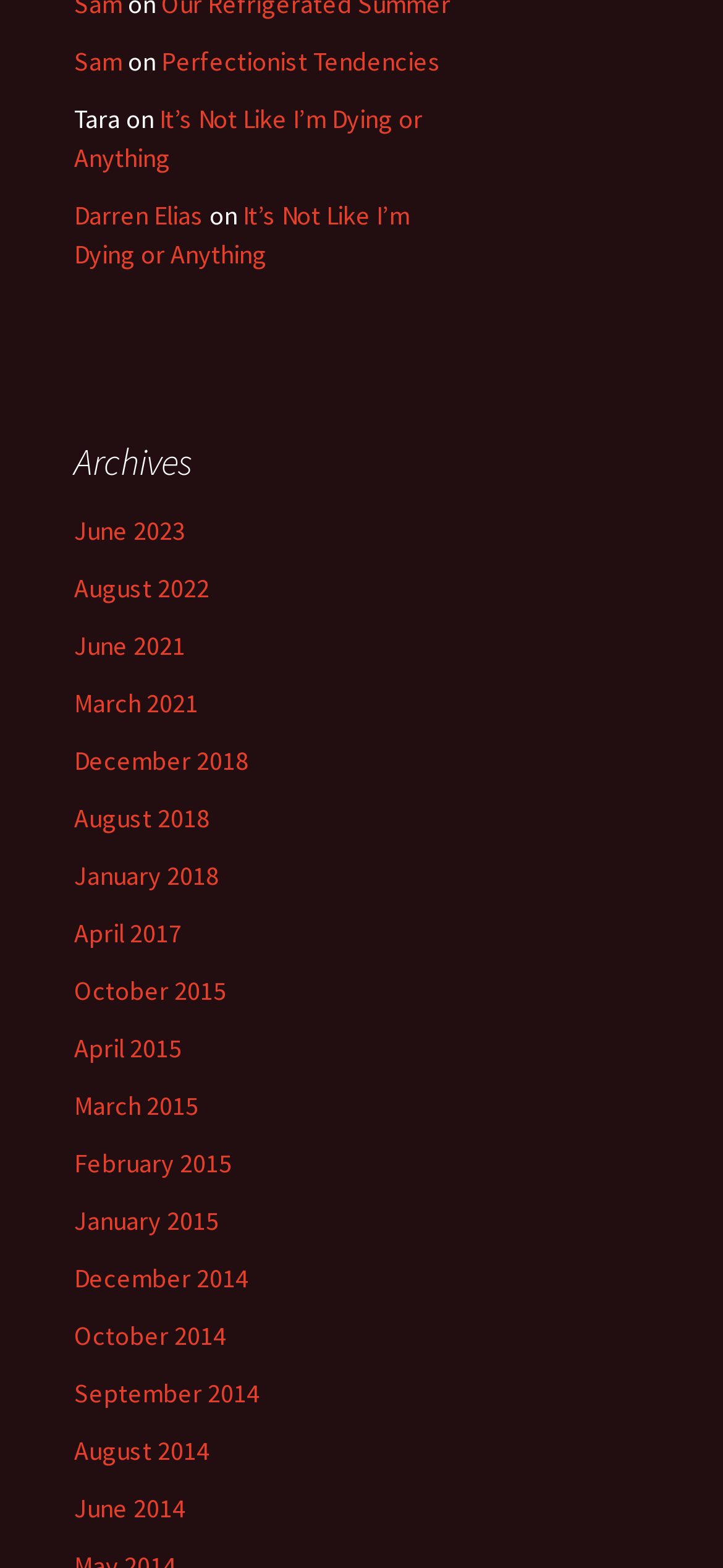What is the name of the person mentioned at the top?
Analyze the image and deliver a detailed answer to the question.

The topmost link on the webpage has the text 'Sam', which suggests that it is the name of a person.